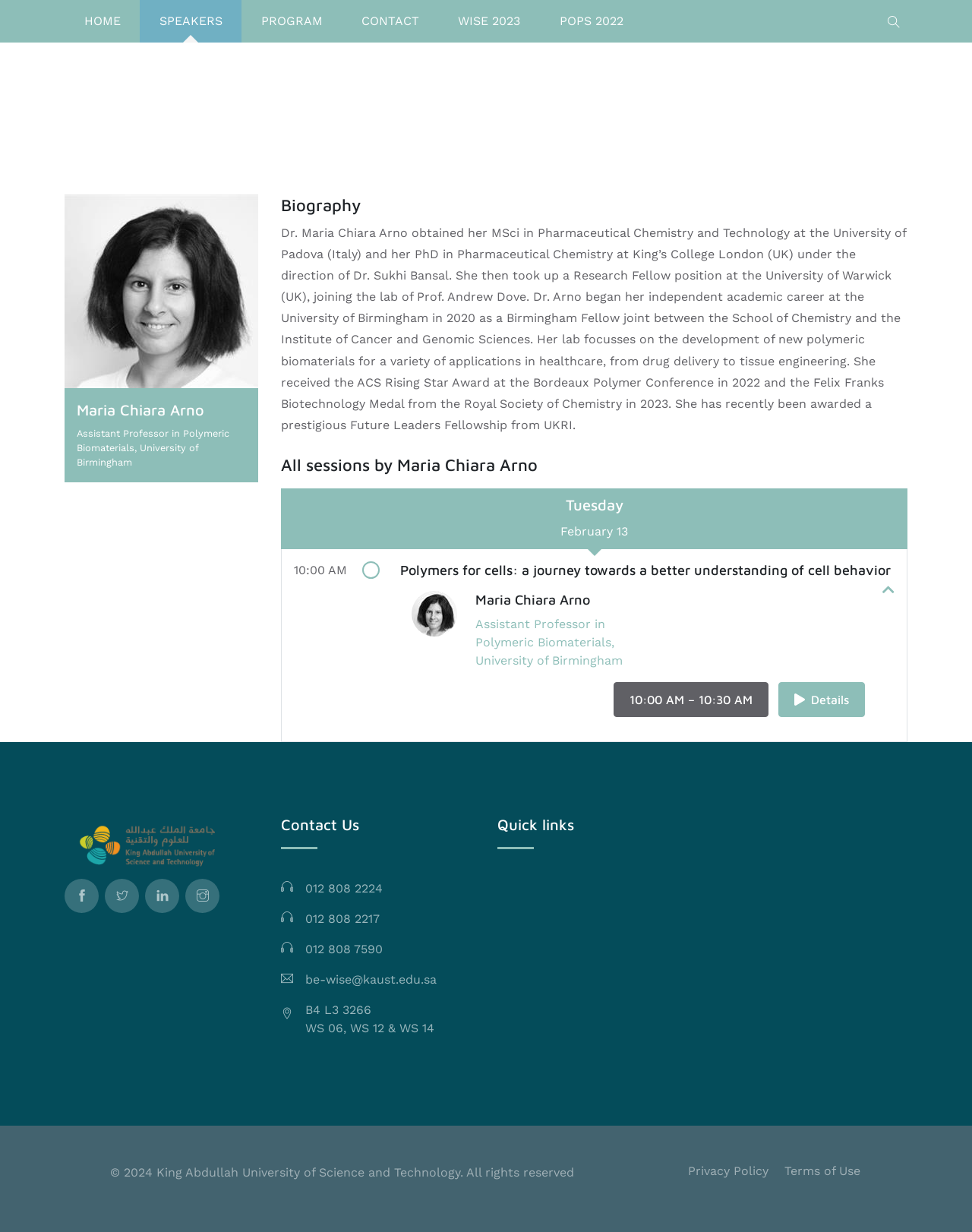What is Maria Chiara Arno's profession?
Answer the question with as much detail as possible.

Based on the webpage, Maria Chiara Arno's profession is mentioned as 'Assistant Professor in Polymeric Biomaterials, University of Birmingham' in the biography section.